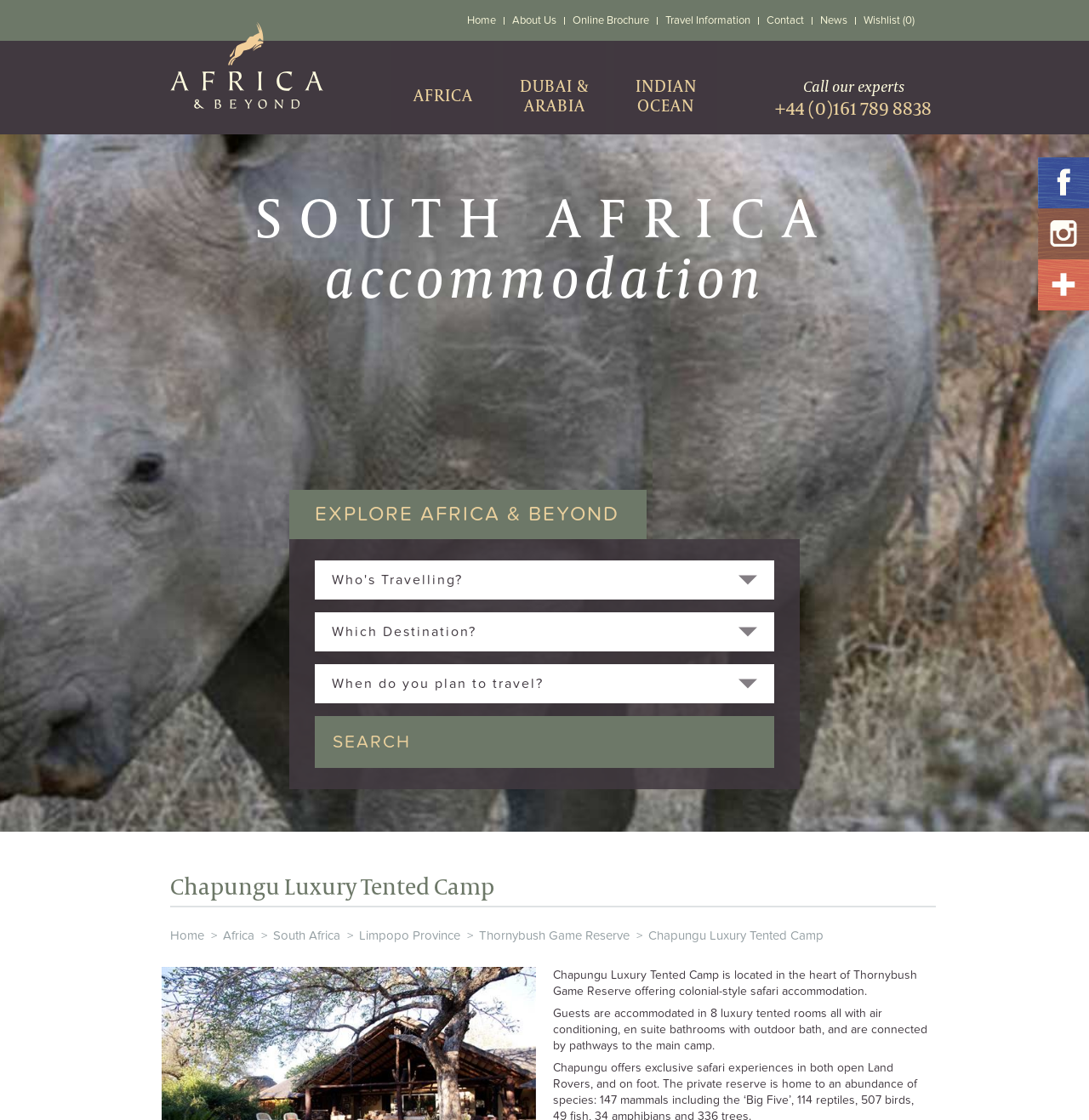Determine the bounding box coordinates for the clickable element to execute this instruction: "Search for a destination". Provide the coordinates as four float numbers between 0 and 1, i.e., [left, top, right, bottom].

[0.289, 0.639, 0.711, 0.686]